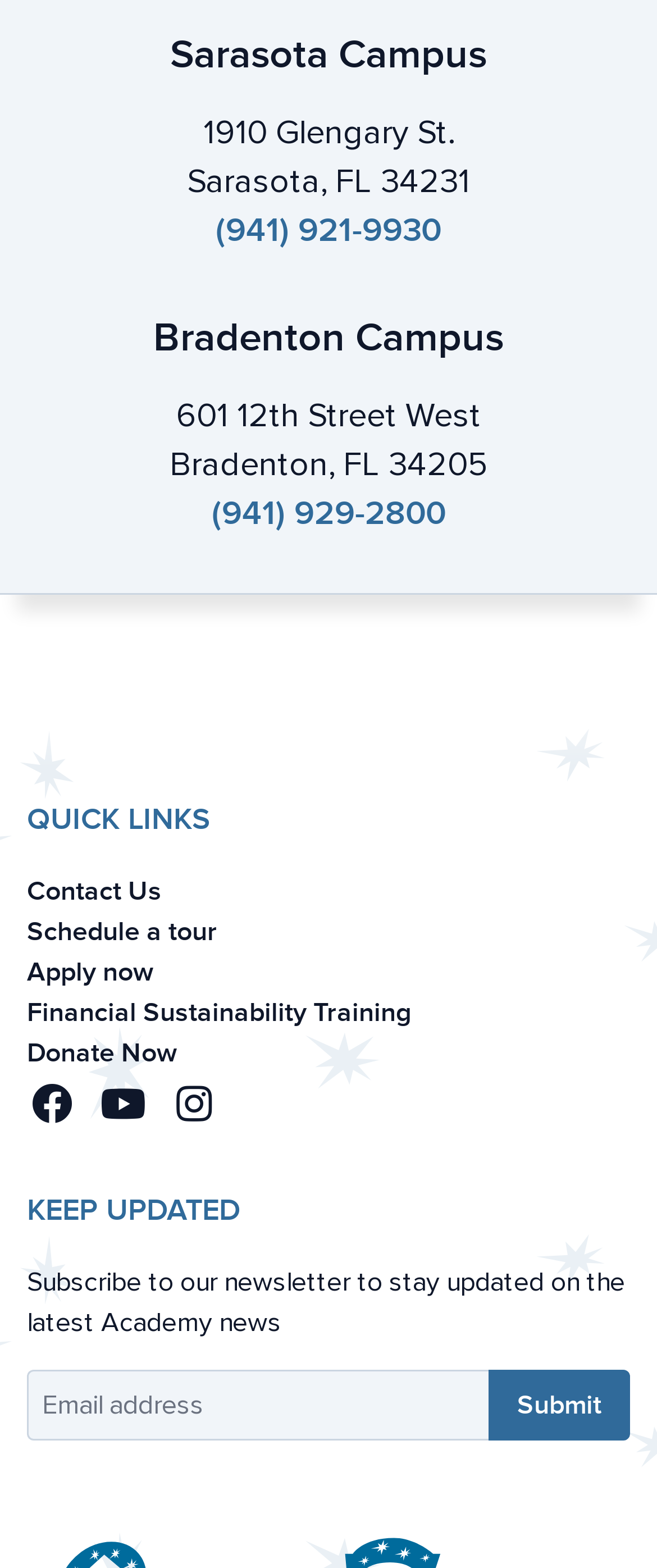Use a single word or phrase to answer the question:
How many campuses are listed?

2